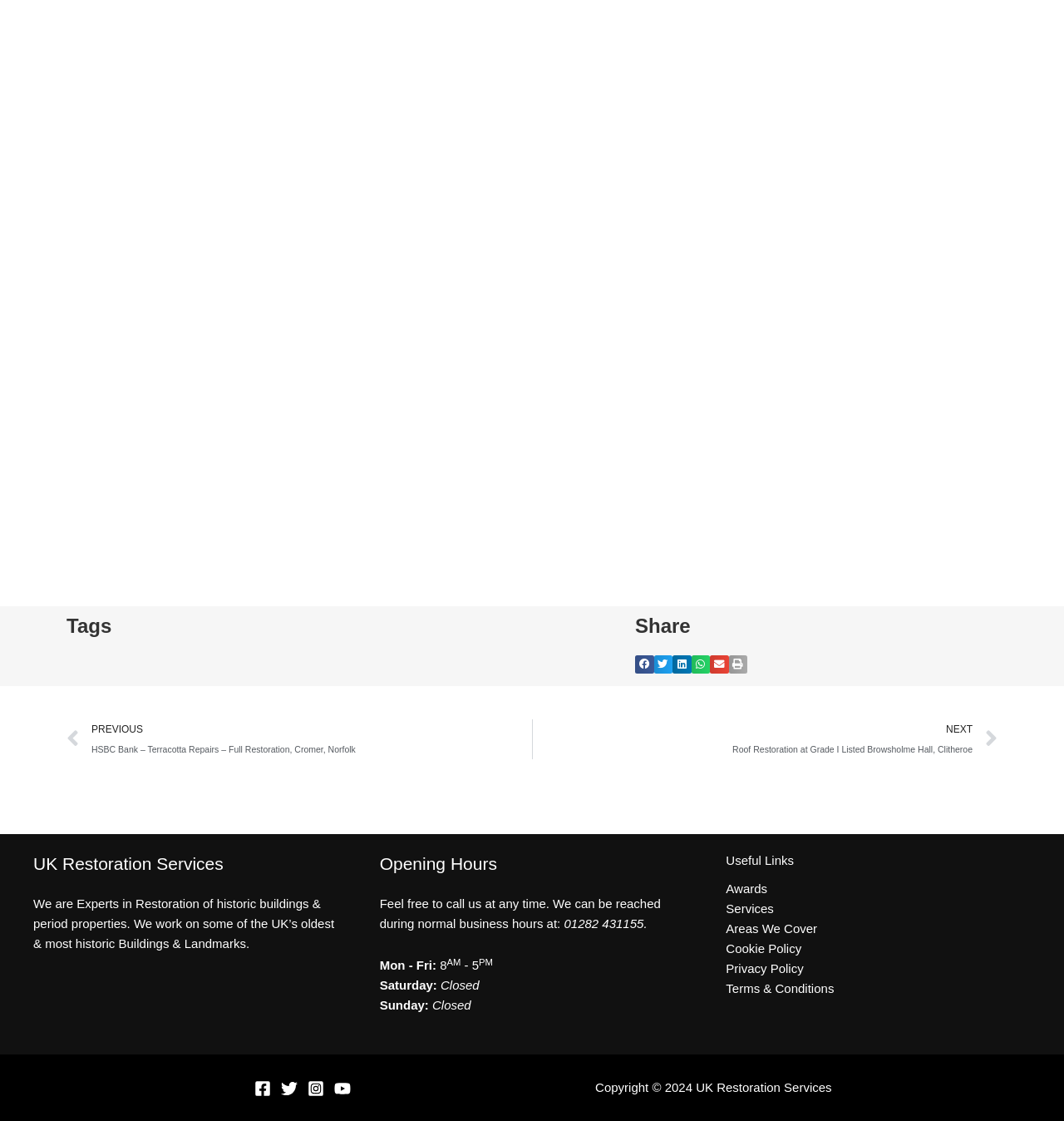Respond with a single word or phrase to the following question:
What is the company name?

UK Restoration Services